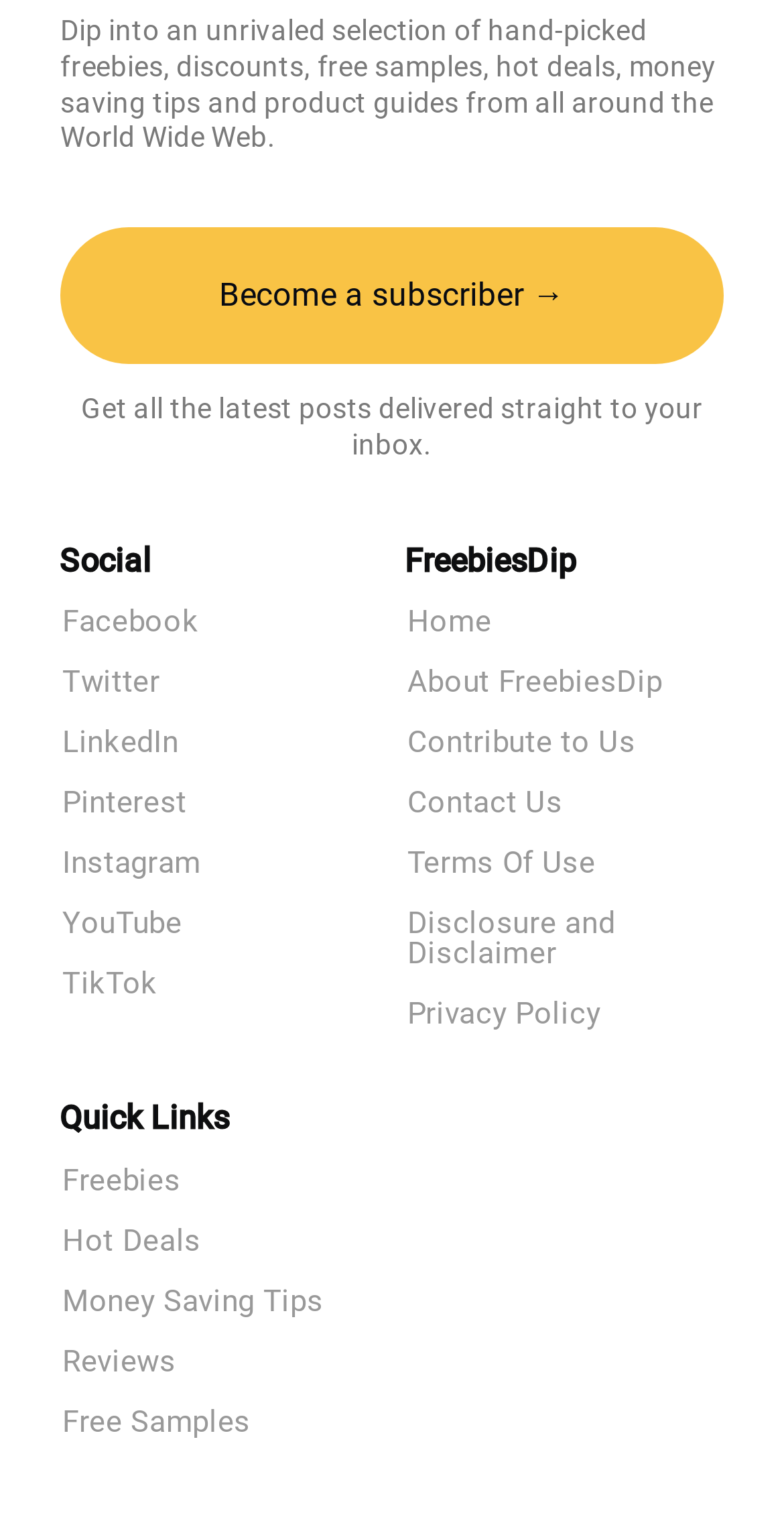What is the main purpose of this website?
Give a comprehensive and detailed explanation for the question.

Based on the static text 'Dip into an unrivaled selection of hand-picked freebies, discounts, free samples, hot deals, money saving tips and product guides from all around the World Wide Web.', it is clear that the main purpose of this website is to provide freebies and discounts to its users.